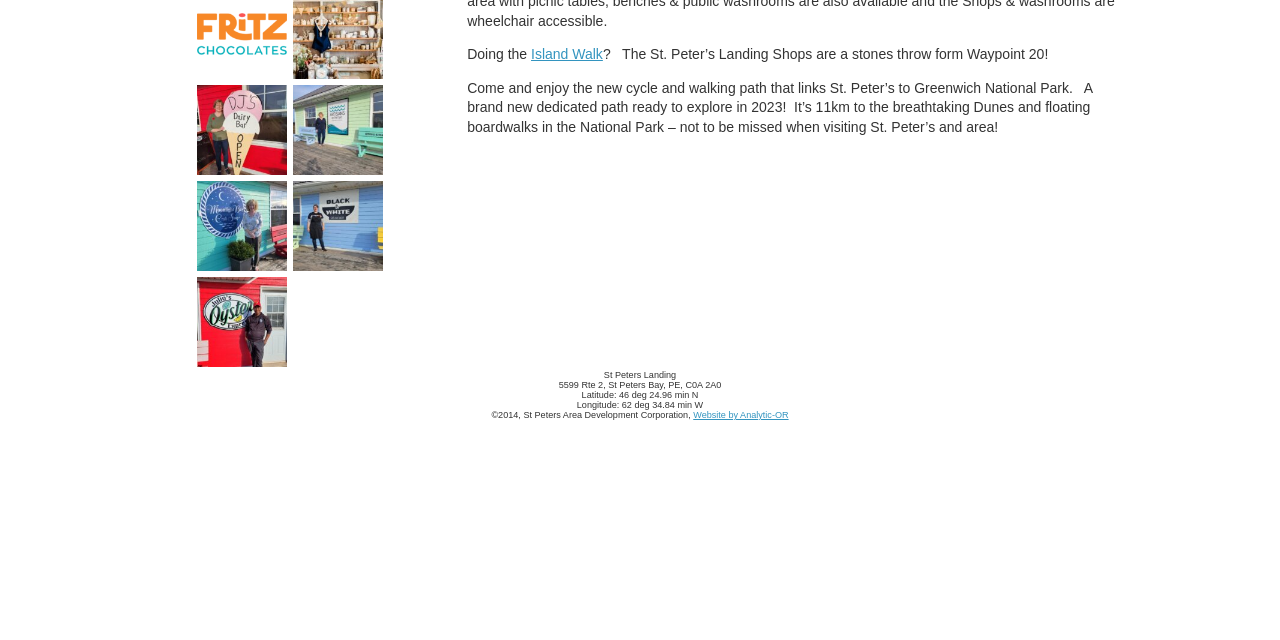Identify the bounding box of the UI component described as: "Béatrice Beer".

None